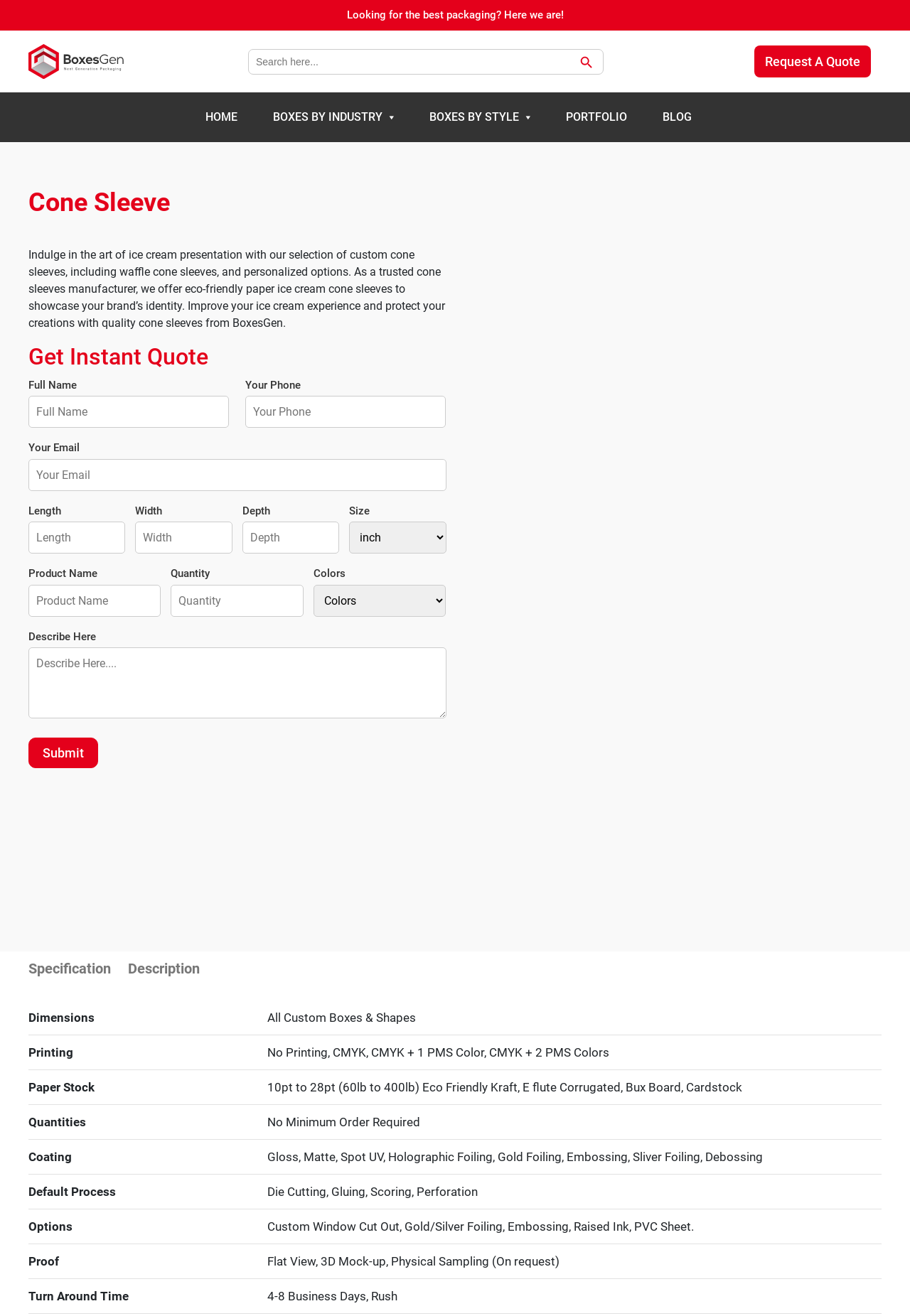What is the main product offered by this company?
Please respond to the question with a detailed and informative answer.

Based on the webpage content, the company is offering custom cone sleeves, including waffle cone sleeves and eco-friendly paper options, to improve ice cream presentation and protect creations.